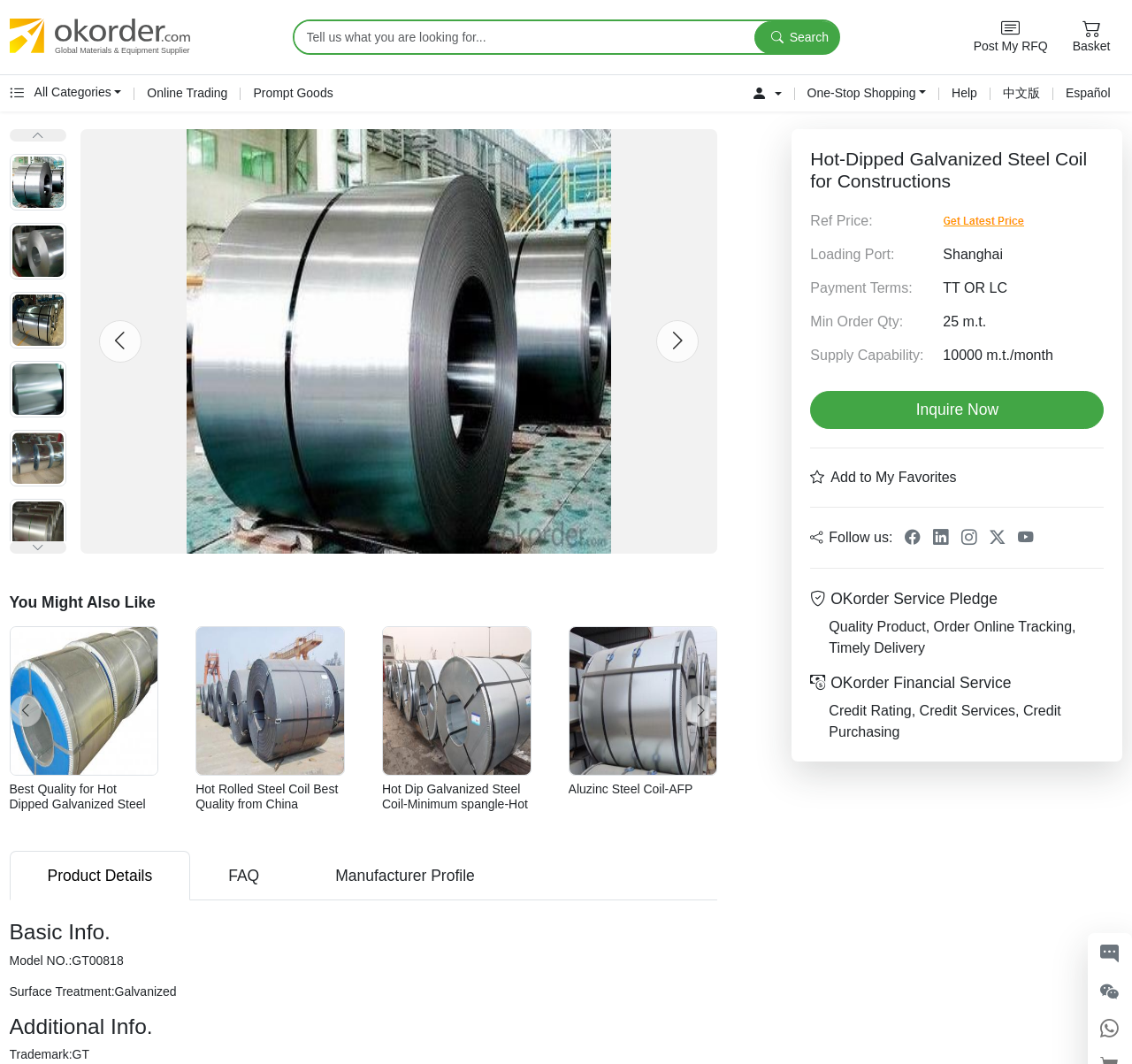What is the product name?
Answer the question with a thorough and detailed explanation.

I found the product name by looking at the heading element with the text 'Hot-Dipped Galvanized Steel Coil for Constructions' which is located at the top of the webpage.